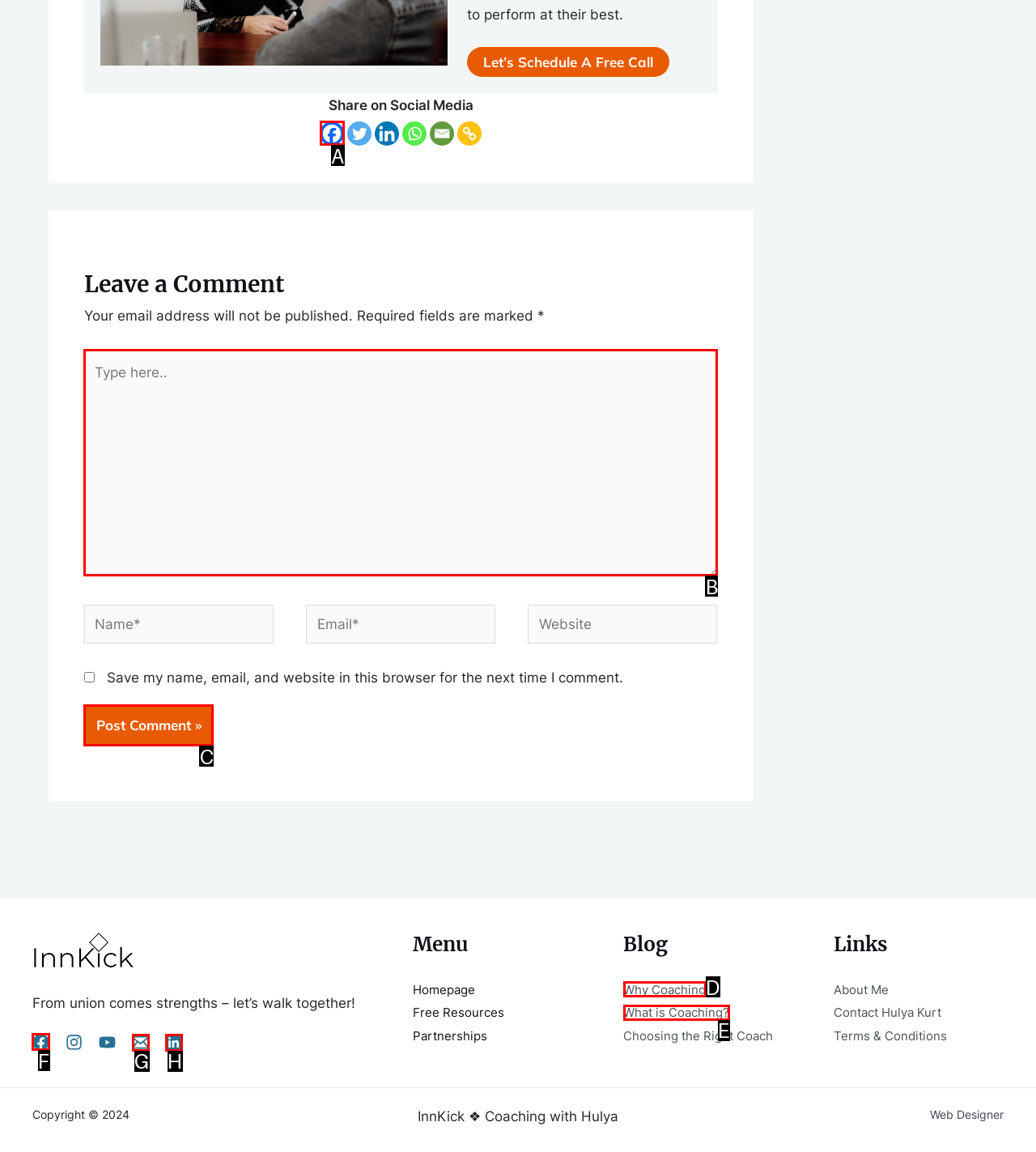Select the correct option from the given choices to perform this task: Click the 'Facebook' link in the footer. Provide the letter of that option.

F